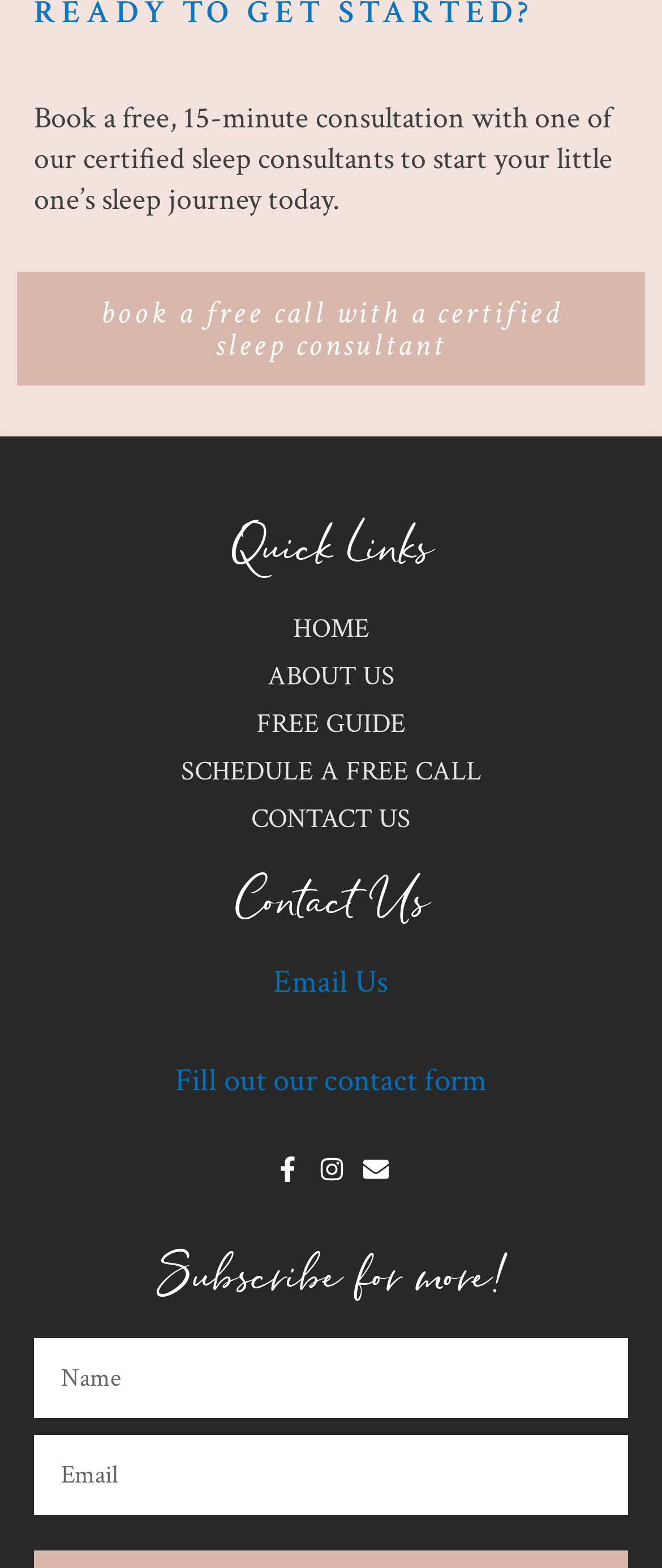What social media platforms are available?
Based on the image, provide your answer in one word or phrase.

Facebook, Instagram